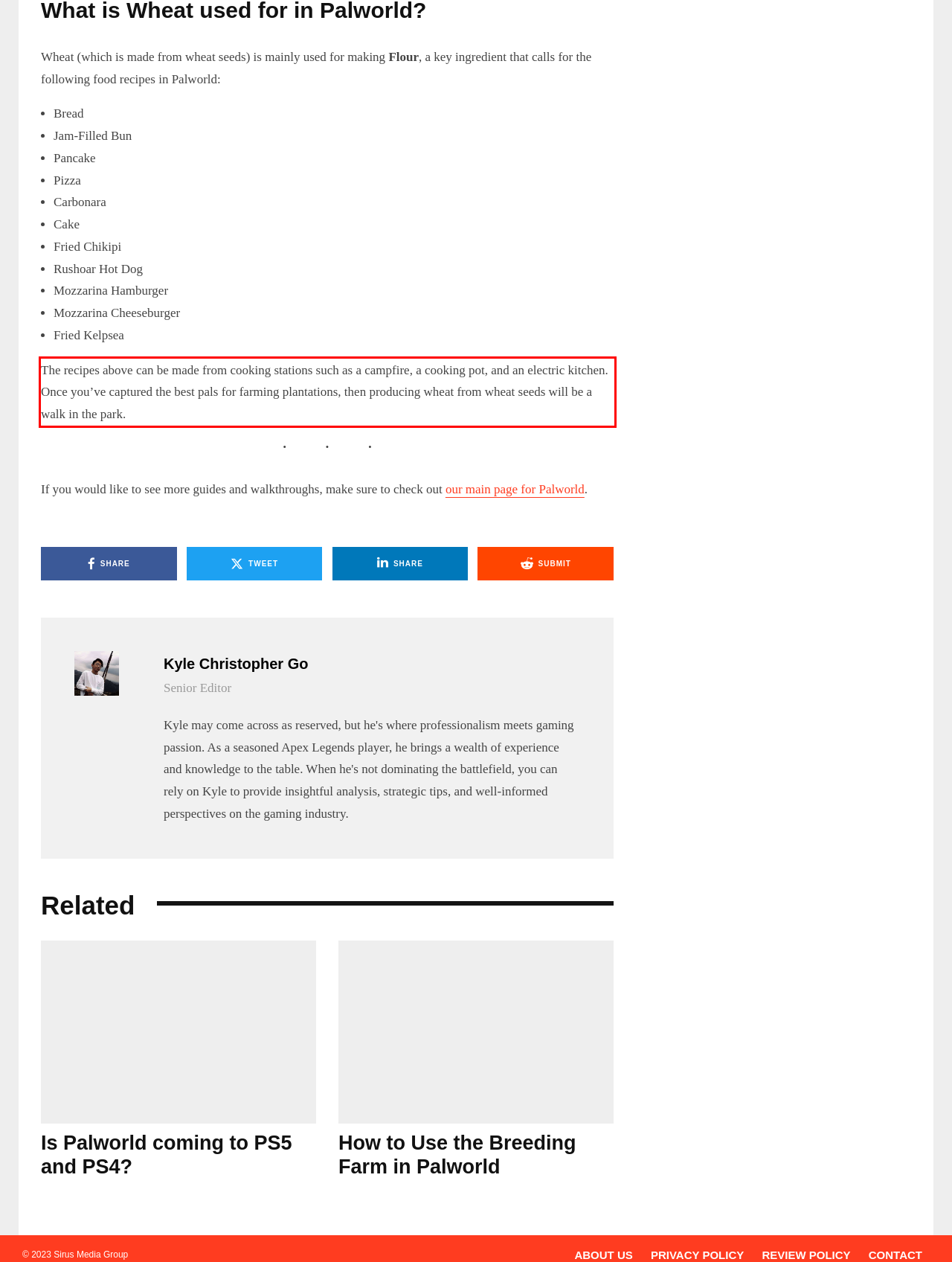Review the webpage screenshot provided, and perform OCR to extract the text from the red bounding box.

The recipes above can be made from cooking stations such as a campfire, a cooking pot, and an electric kitchen. Once you’ve captured the best pals for farming plantations, then producing wheat from wheat seeds will be a walk in the park.